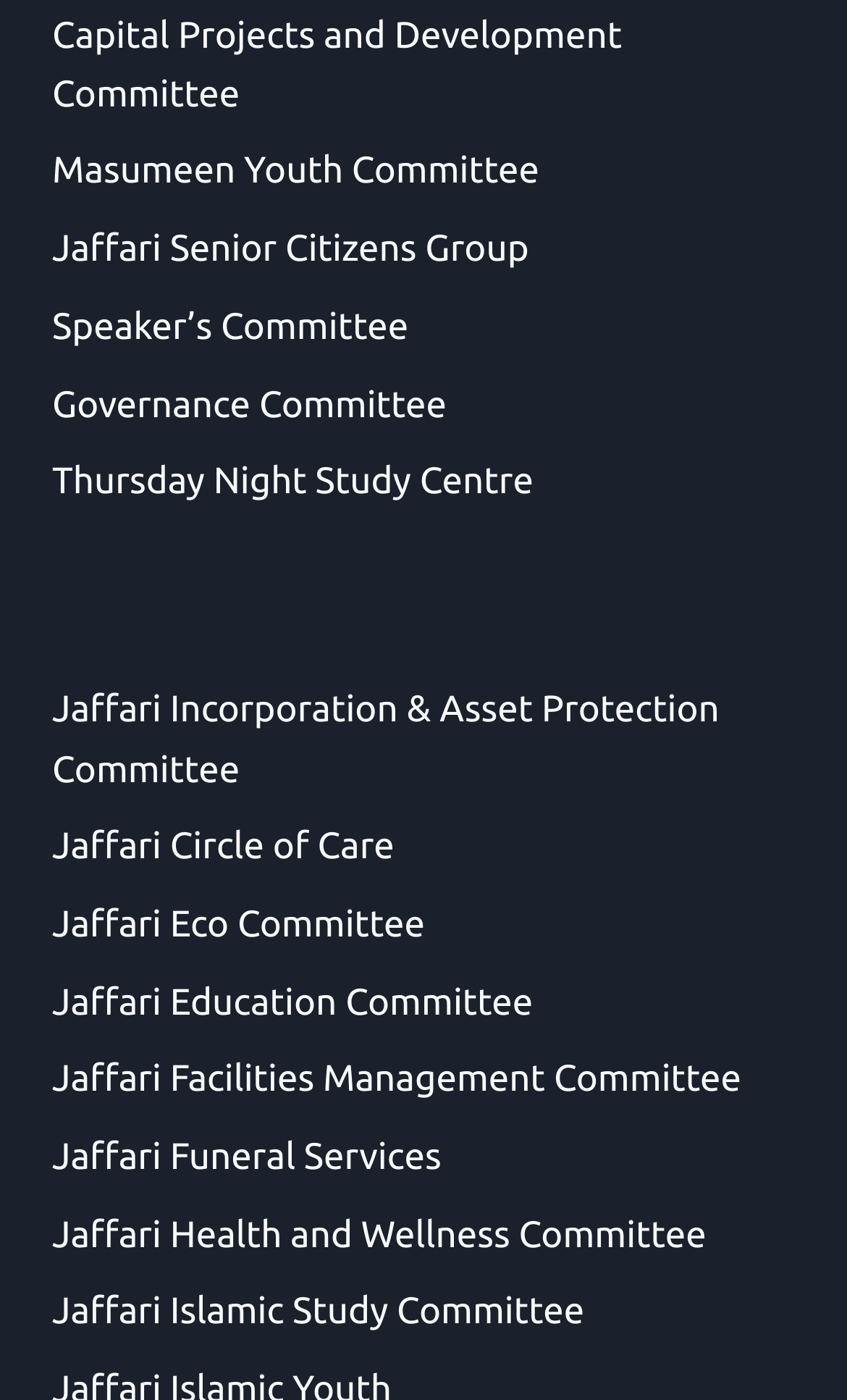Using the element description: "Speaker’s Committee", determine the bounding box coordinates. The coordinates should be in the format [left, top, right, bottom], with values between 0 and 1.

[0.062, 0.212, 0.482, 0.255]